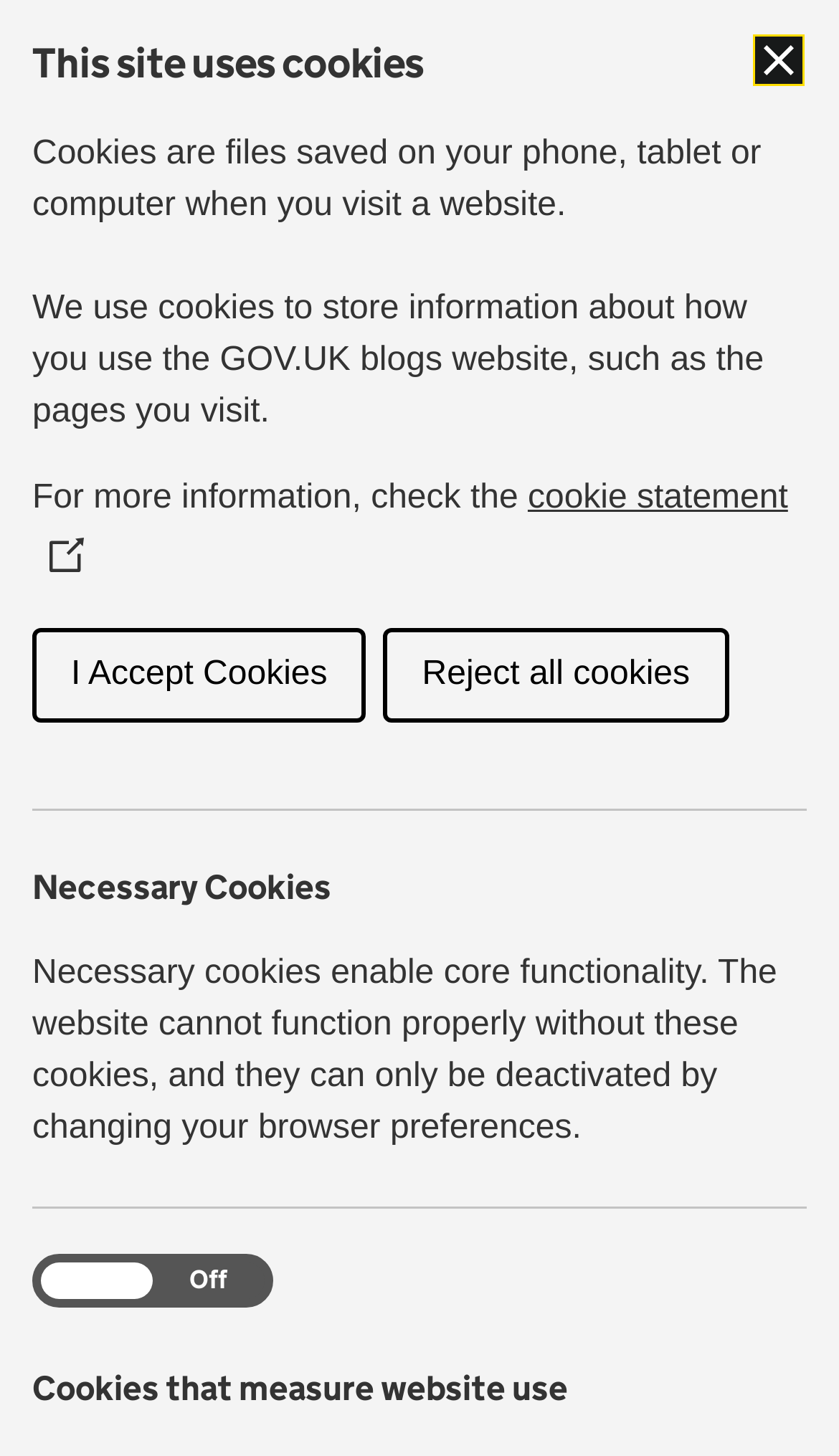Answer succinctly with a single word or phrase:
Who posted the article?

Phil Gardner